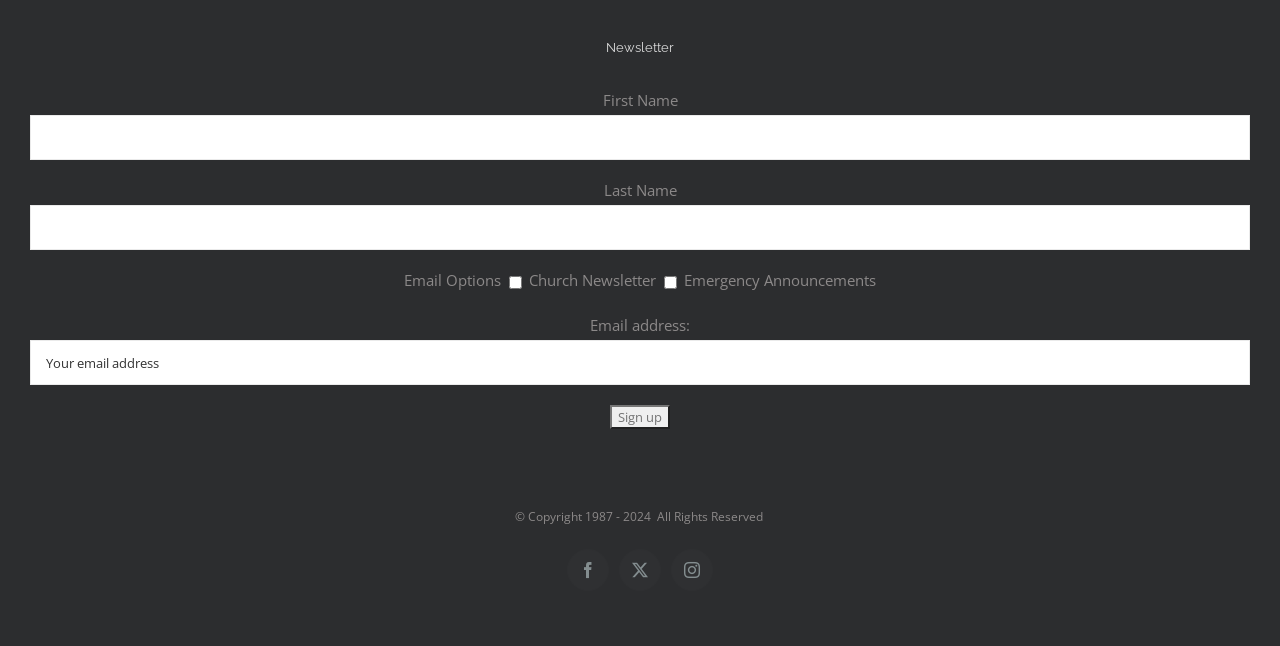Carefully examine the image and provide an in-depth answer to the question: What is the required information to sign up for the newsletter?

The webpage has three input fields, one each for first name, last name, and email address, and all of them are marked as required, indicating that this information is necessary to sign up for the newsletter.